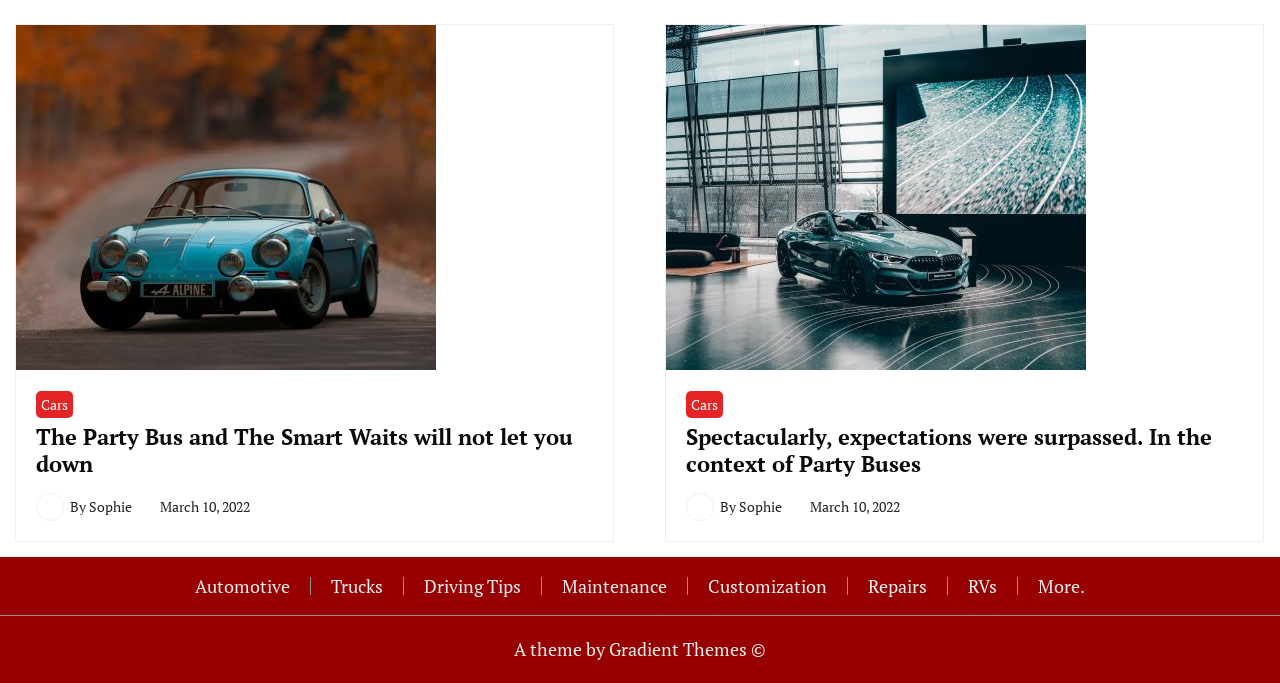Please determine the bounding box coordinates of the clickable area required to carry out the following instruction: "Check the 'More' options". The coordinates must be four float numbers between 0 and 1, represented as [left, top, right, bottom].

[0.811, 0.84, 0.848, 0.875]